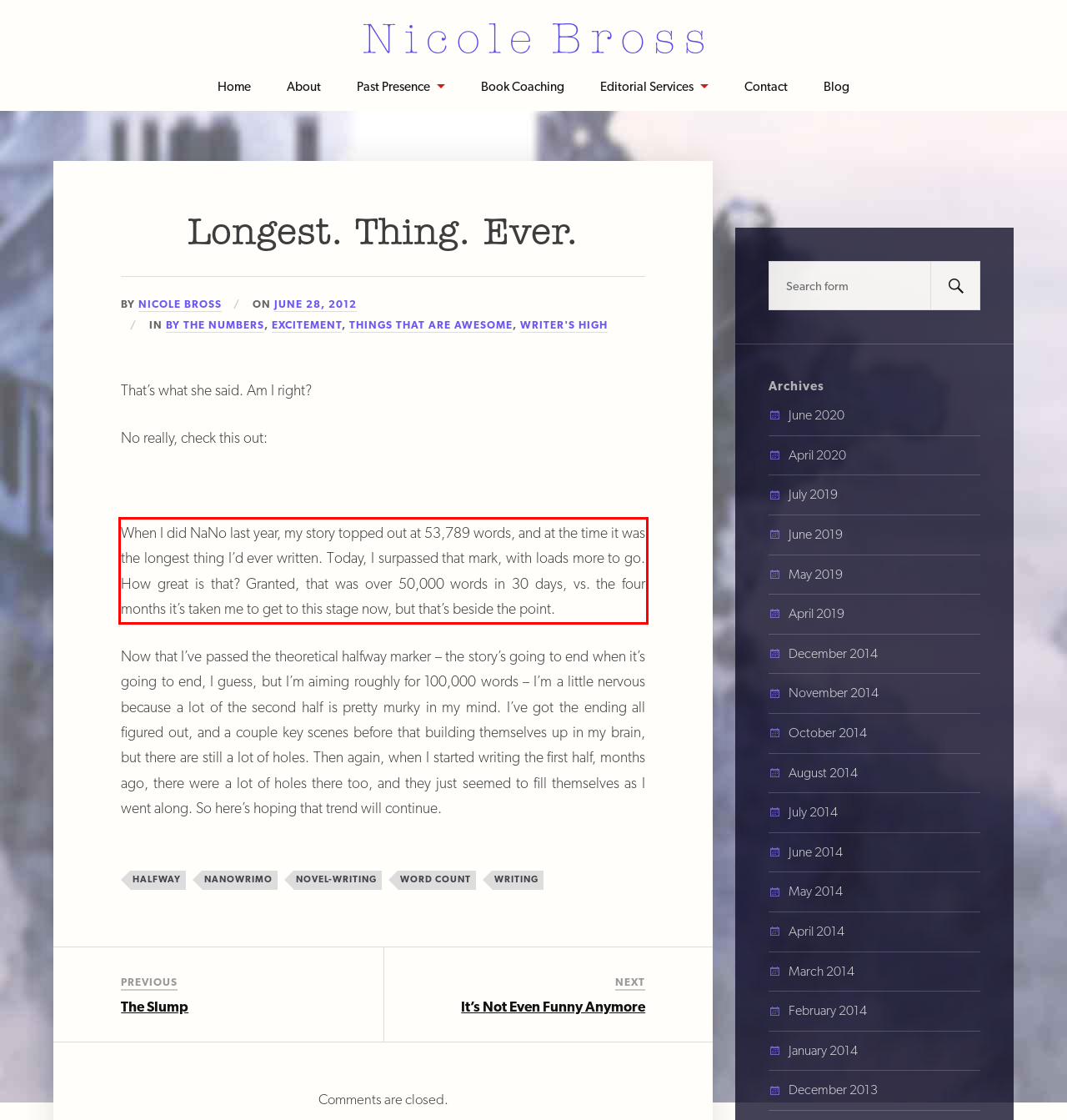Given a webpage screenshot, locate the red bounding box and extract the text content found inside it.

When I did NaNo last year, my story topped out at 53,789 words, and at the time it was the longest thing I’d ever written. Today, I surpassed that mark, with loads more to go. How great is that? Granted, that was over 50,000 words in 30 days, vs. the four months it’s taken me to get to this stage now, but that’s beside the point.